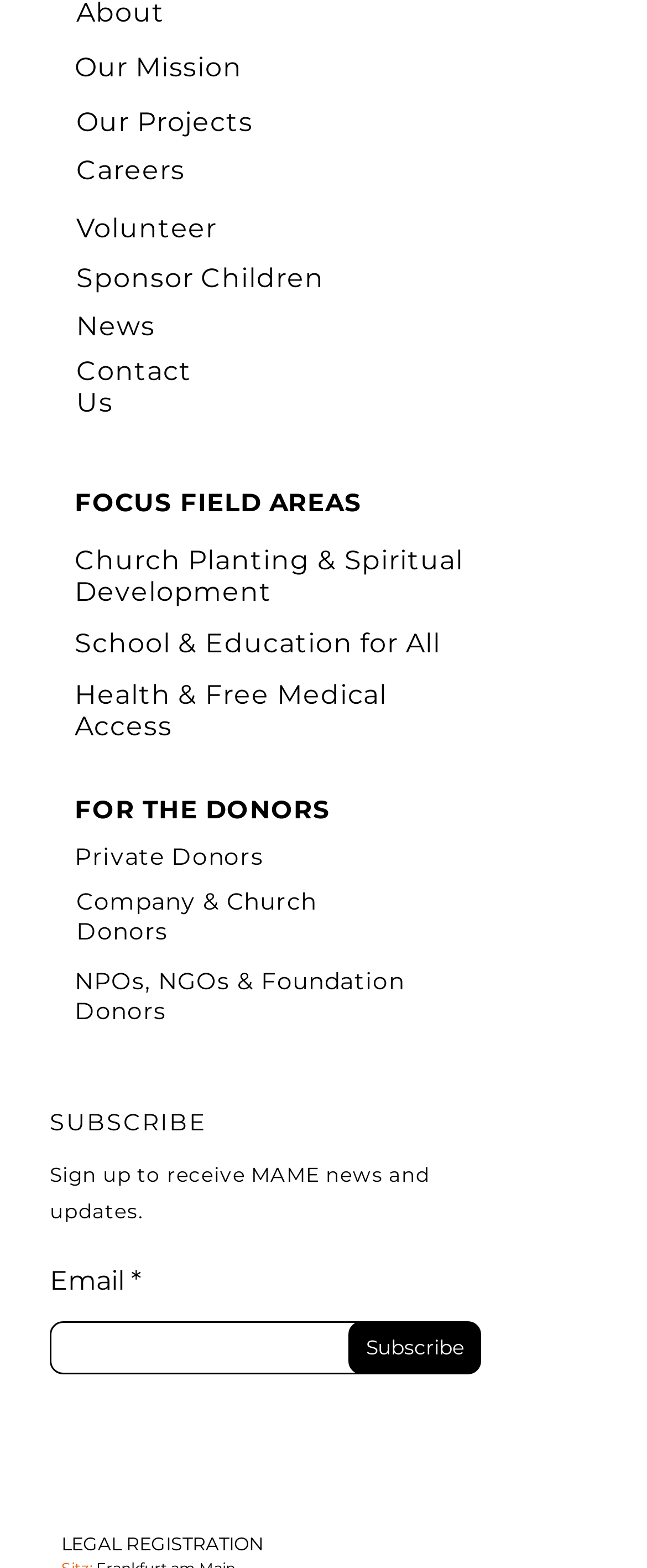How many links are in the top navigation menu?
Based on the visual details in the image, please answer the question thoroughly.

I counted the links in the top navigation menu, which are 'Our Mission', 'Our Projects', 'Careers', 'Volunteer', 'Sponsor Children', and 'News', totaling 6 links.